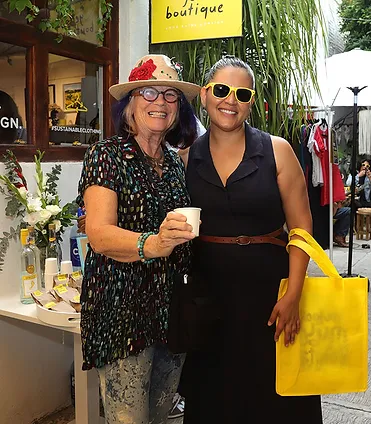Respond to the following query with just one word or a short phrase: 
What is the boutique's mission?

Reduce fashion waste